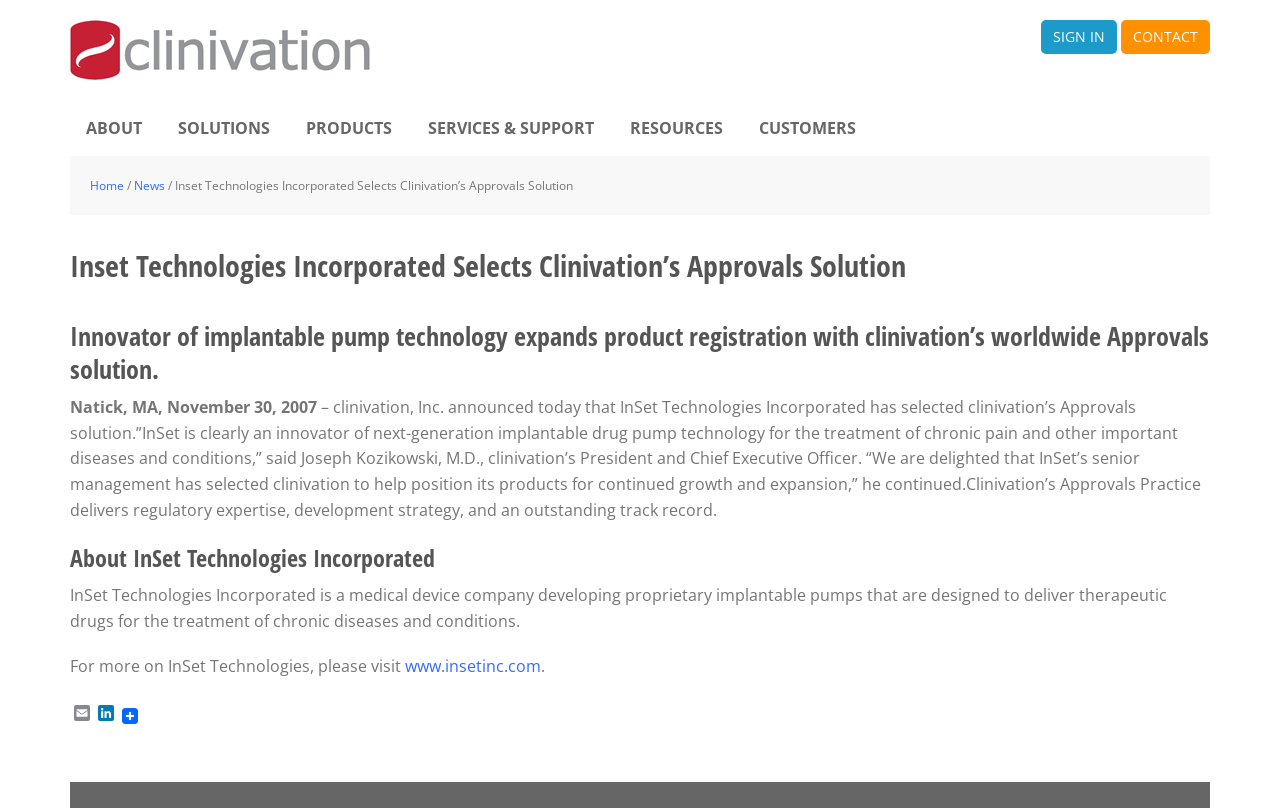Specify the bounding box coordinates of the element's area that should be clicked to execute the given instruction: "read about InSet Technologies Incorporated". The coordinates should be four float numbers between 0 and 1, i.e., [left, top, right, bottom].

[0.055, 0.672, 0.945, 0.709]